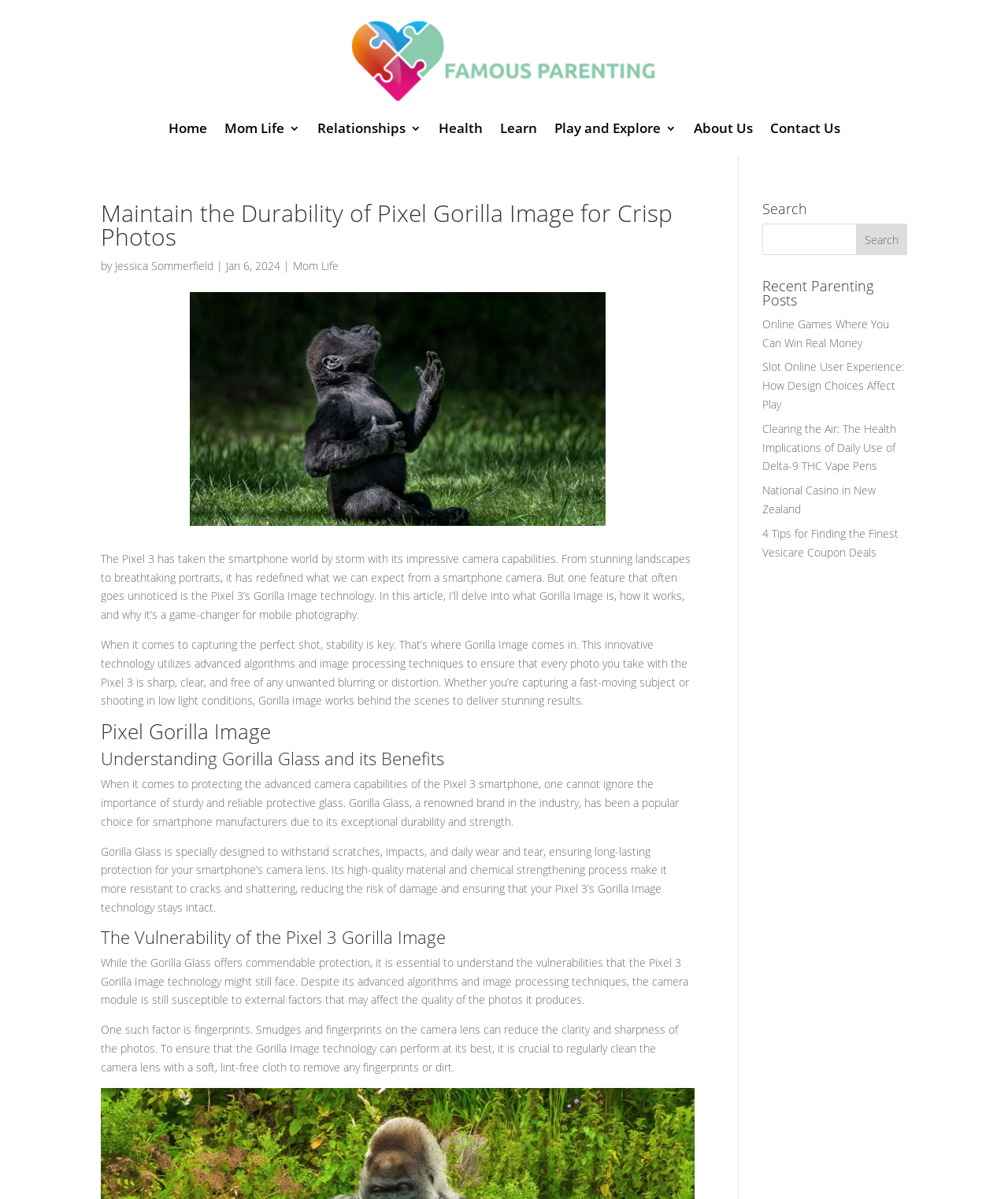Please find the bounding box coordinates of the clickable region needed to complete the following instruction: "Click the 'Home' link". The bounding box coordinates must consist of four float numbers between 0 and 1, i.e., [left, top, right, bottom].

[0.167, 0.102, 0.205, 0.117]